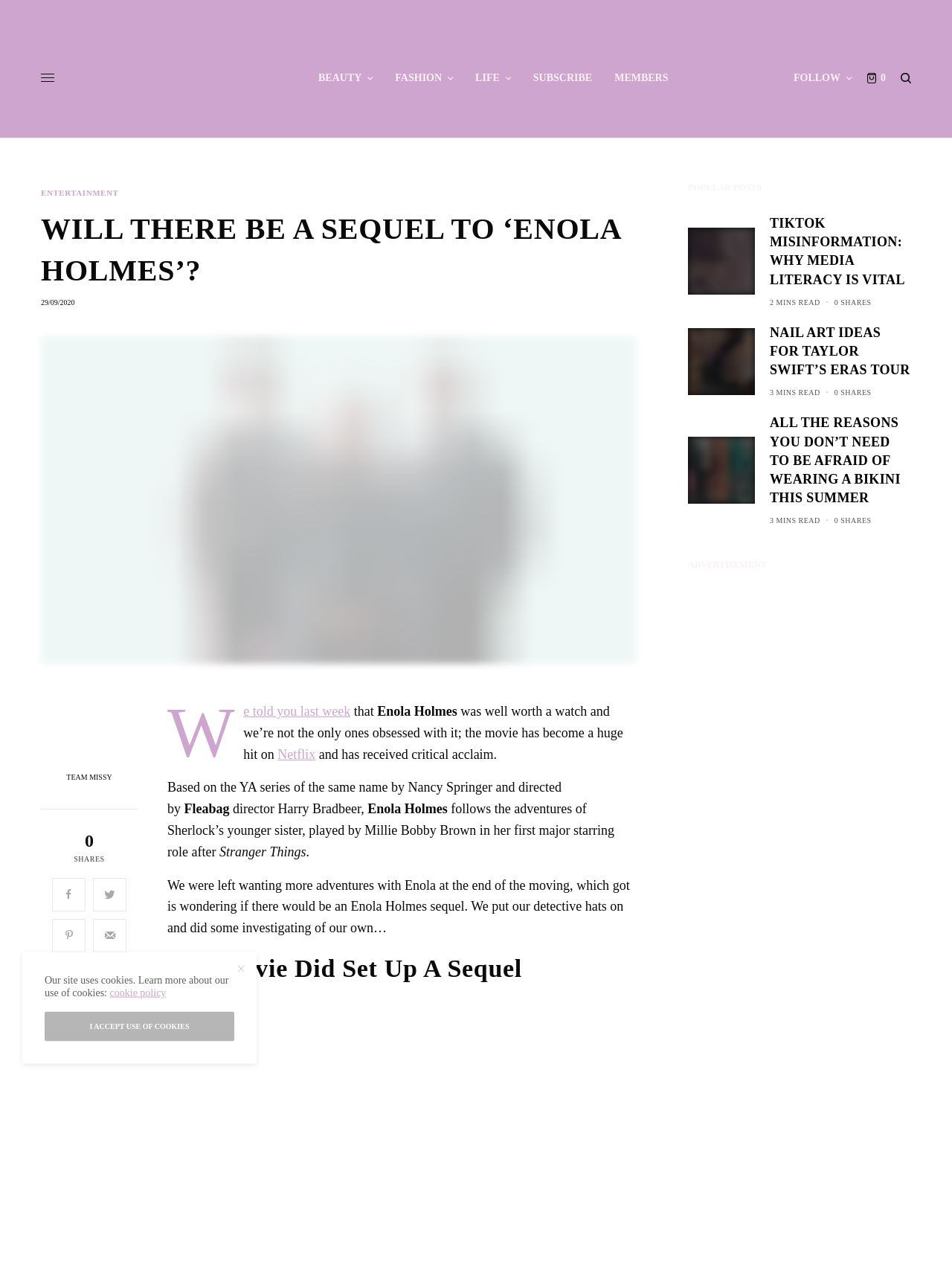Please find the bounding box coordinates of the section that needs to be clicked to achieve this instruction: "Read the article about 'TIKTOK MISINFORMATION'".

[0.809, 0.168, 0.957, 0.227]